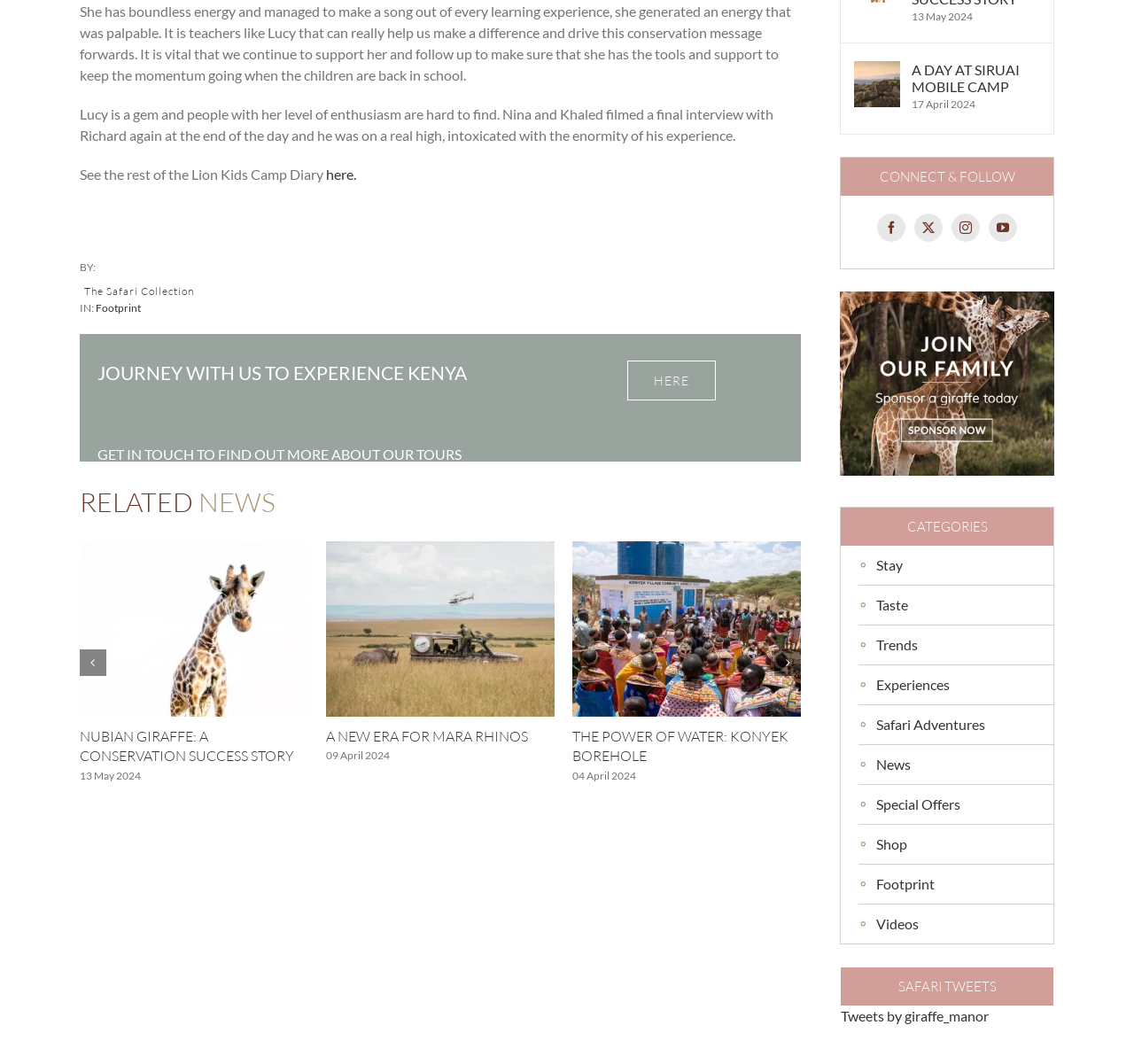What is the topic of the article with the image 'NUBIAN GIRAFFE: A CONSERVATION SUCCESS STORY'?
Please provide a single word or phrase as the answer based on the screenshot.

Nubian Giraffe Conservation